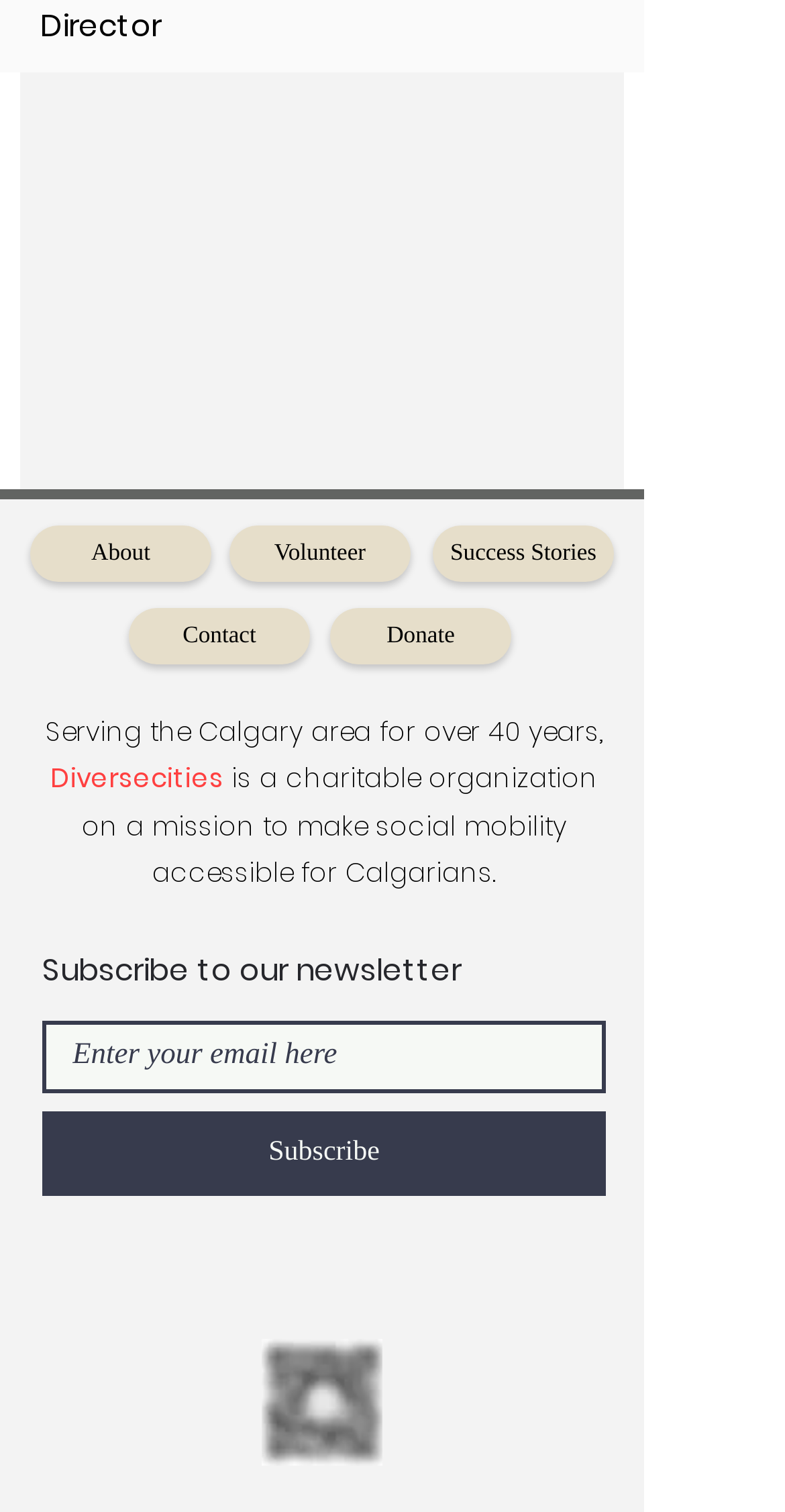Find the bounding box coordinates for the element that must be clicked to complete the instruction: "Subscribe to the newsletter". The coordinates should be four float numbers between 0 and 1, indicated as [left, top, right, bottom].

[0.054, 0.734, 0.772, 0.79]